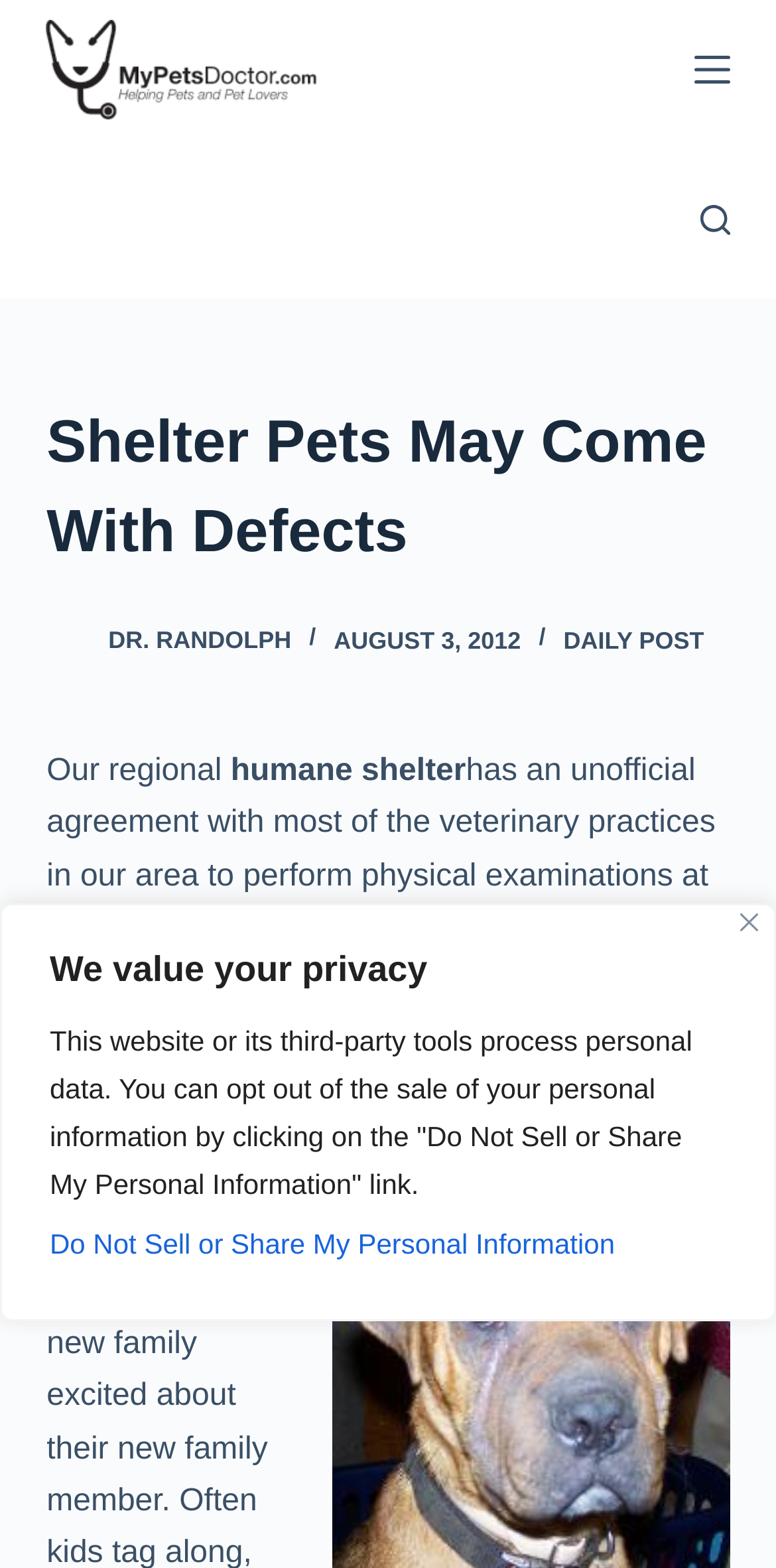Please give a succinct answer to the question in one word or phrase:
When was the article published?

AUGUST 3, 2012